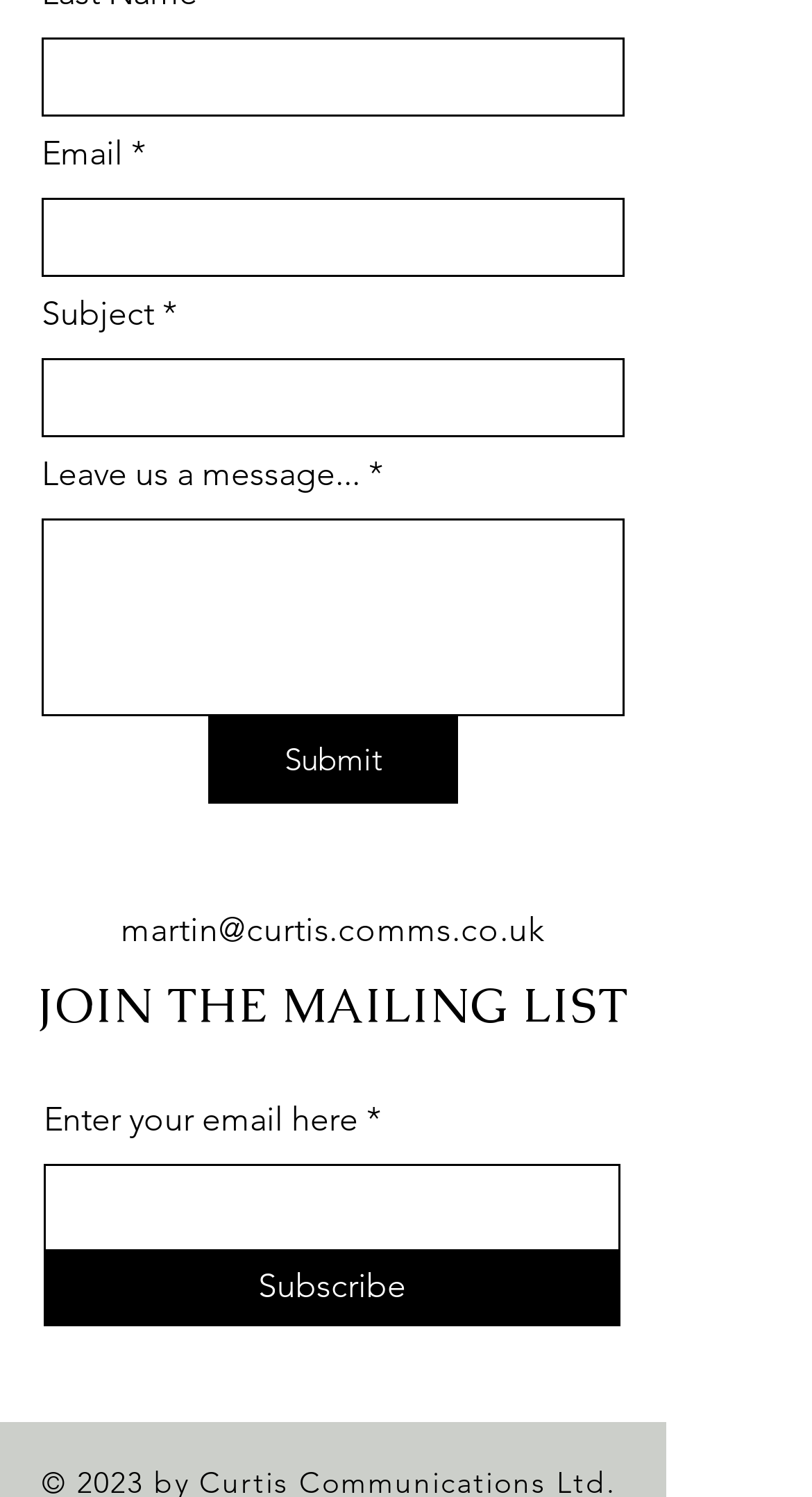Pinpoint the bounding box coordinates of the clickable area needed to execute the instruction: "Enter last name". The coordinates should be specified as four float numbers between 0 and 1, i.e., [left, top, right, bottom].

[0.051, 0.025, 0.769, 0.078]